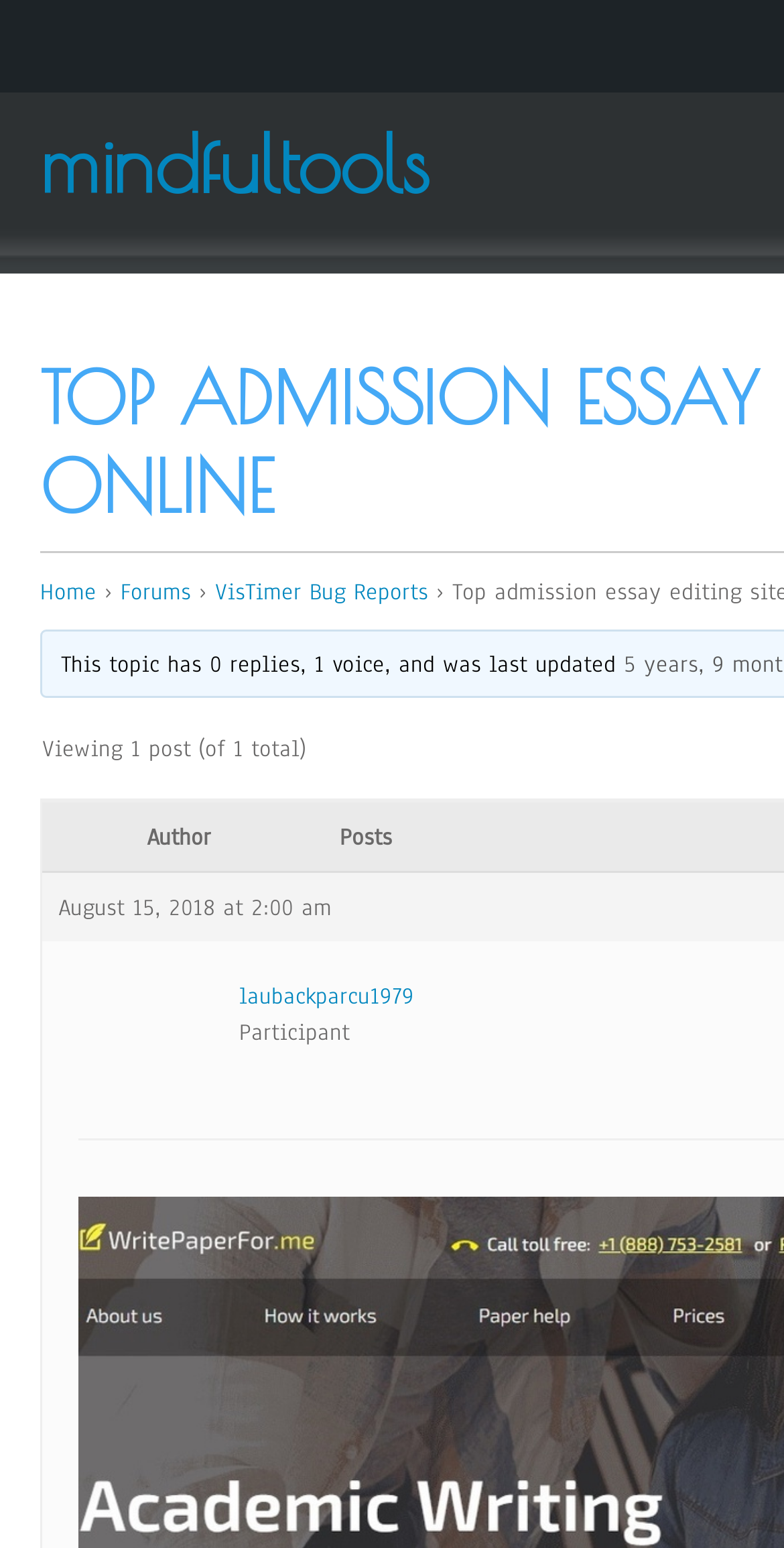Given the content of the image, can you provide a detailed answer to the question?
What is the name of the forum section?

I found the answer by looking at the link 'VisTimer Bug Reports' which is located in the navigation section, indicating that it is a forum section.